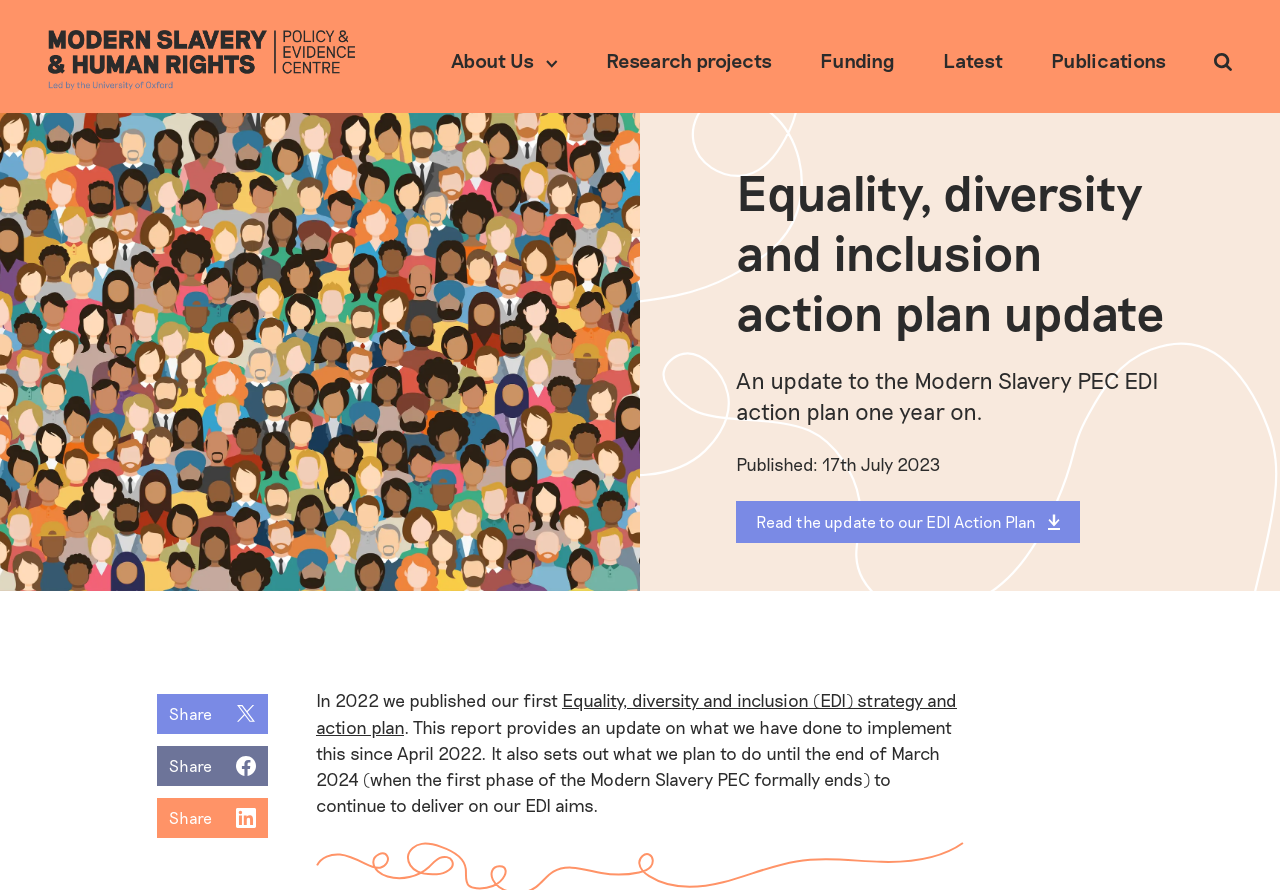Identify the bounding box coordinates of the specific part of the webpage to click to complete this instruction: "Read the update to our EDI Action Plan".

[0.575, 0.563, 0.844, 0.611]